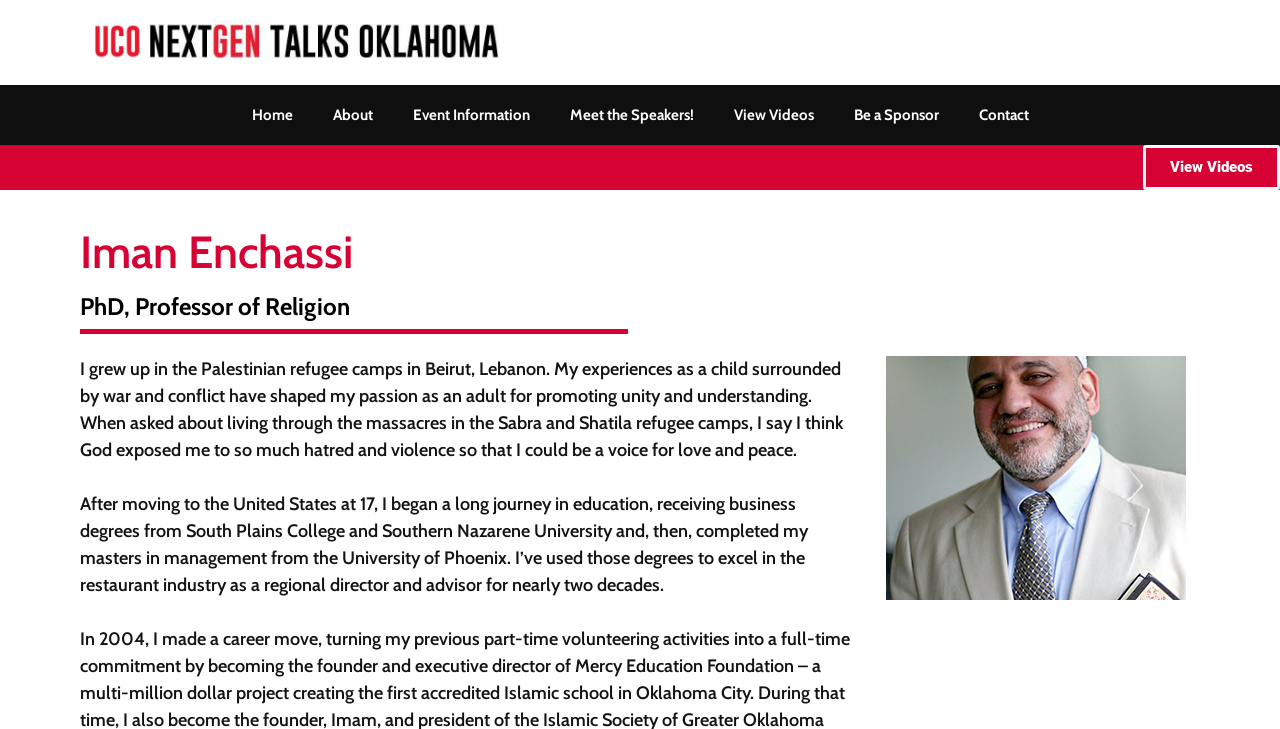Could you please study the image and provide a detailed answer to the question:
Where did Iman Enchassi grow up?

I found the answer in the text 'I grew up in the Palestinian refugee camps in Beirut, Lebanon.' which is a part of Iman Enchassi's biography on the webpage.